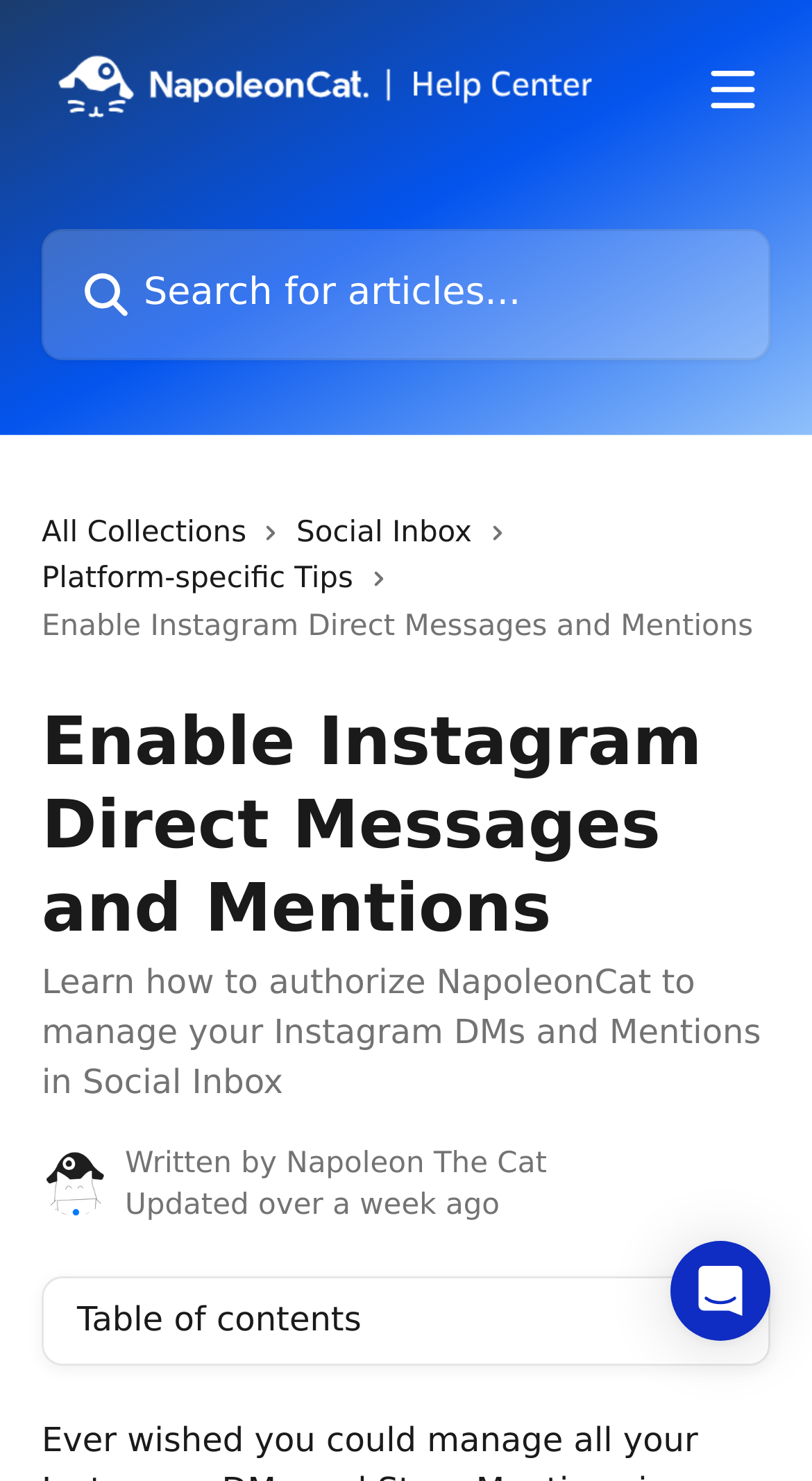Create a detailed summary of all the visual and textual information on the webpage.

This webpage is a help center article from NapoleonCat, focused on enabling Instagram Direct Messages and Mentions in Social Inbox. At the top, there is a header section with a logo of NapoleonCat Help Center on the left, a button to open the menu on the right, and a search bar in the middle. Below the header, there are four links: "All Collections", "Social Inbox", "Platform-specific Tips", each accompanied by a small icon.

The main content of the article starts with a heading "Enable Instagram Direct Messages and Mentions" followed by a brief introduction "Learn how to authorize NapoleonCat to manage your Instagram DMs and Mentions in Social Inbox". On the left side, there is an image of Napoleon The Cat avatar. Below the introduction, there is information about the author and the last update date of the article.

Further down, there is a section titled "Table of contents" with an icon on the right. At the bottom right corner of the page, there is a button to open the Intercom Messenger.